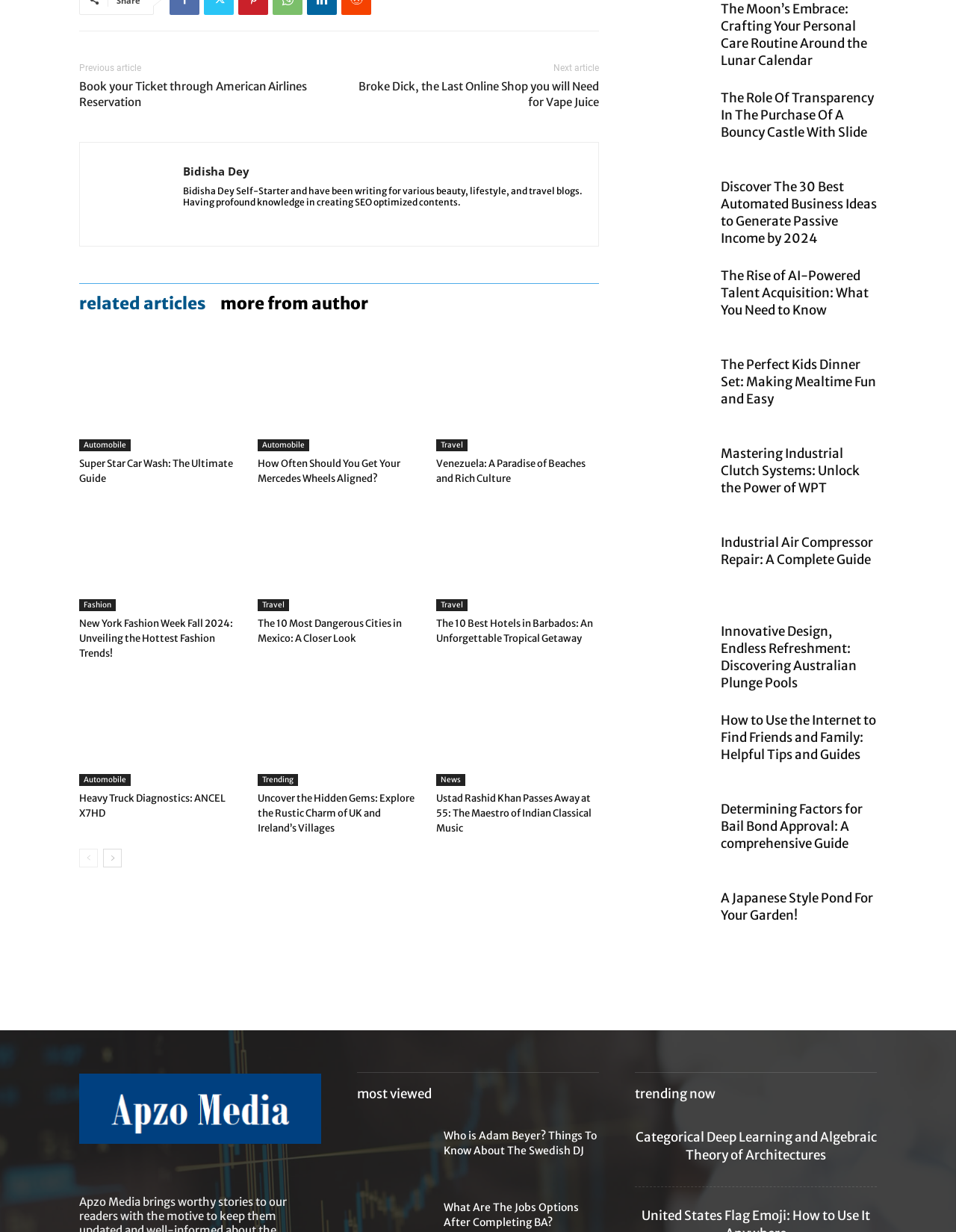Find the bounding box coordinates of the clickable region needed to perform the following instruction: "Discover 'The 10 Best Hotels in Barbados: An Unforgettable Tropical Getaway'". The coordinates should be provided as four float numbers between 0 and 1, i.e., [left, top, right, bottom].

[0.456, 0.5, 0.627, 0.524]